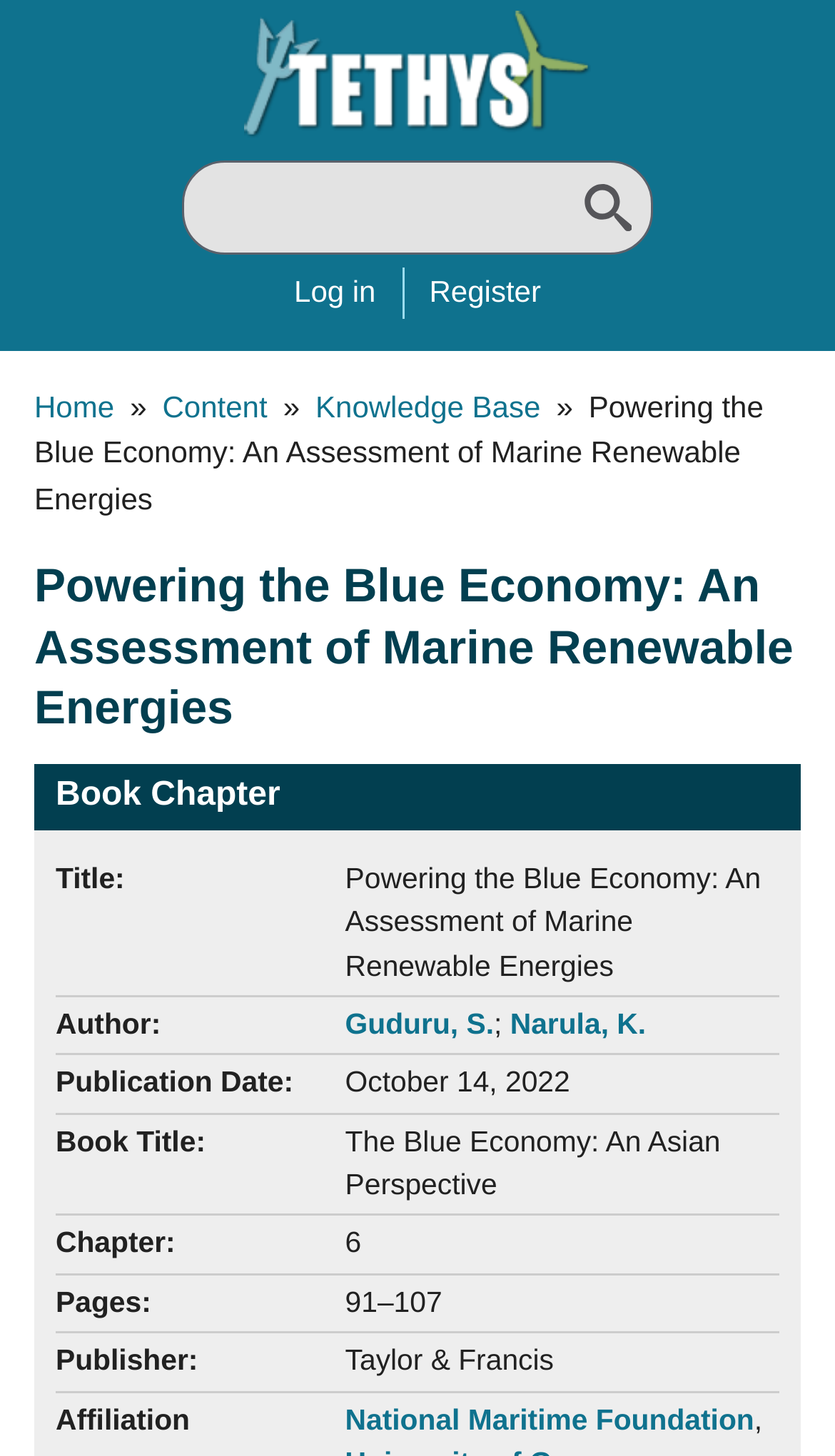Observe the image and answer the following question in detail: What is the publication date of the book chapter?

I found the publication date of the book chapter by looking at the time element with the text 'October 14, 2022' which is a child element of the heading element with the text 'Powering the Blue Economy: An Assessment of Marine Renewable Energies'.